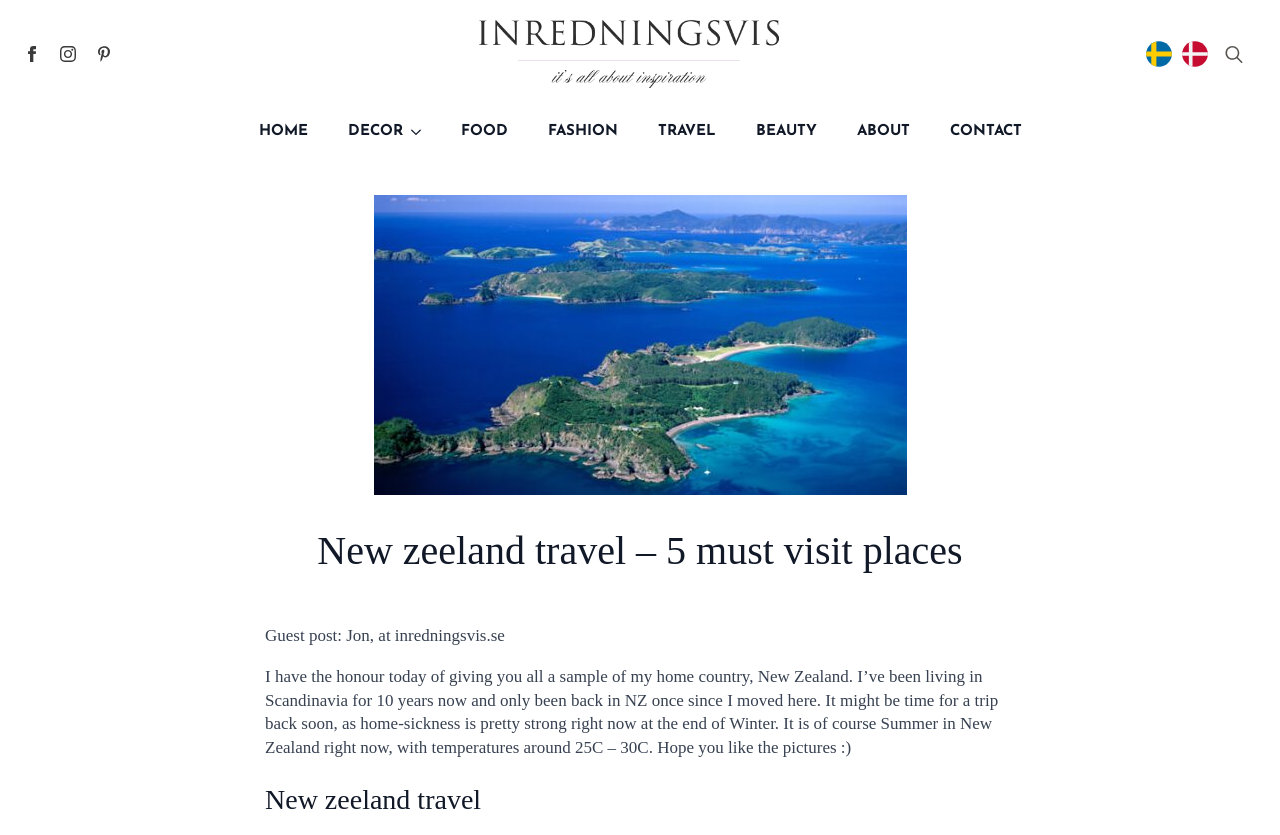Using the given element description, provide the bounding box coordinates (top-left x, top-left y, bottom-right x, bottom-right y) for the corresponding UI element in the screenshot: About

[0.654, 0.125, 0.726, 0.19]